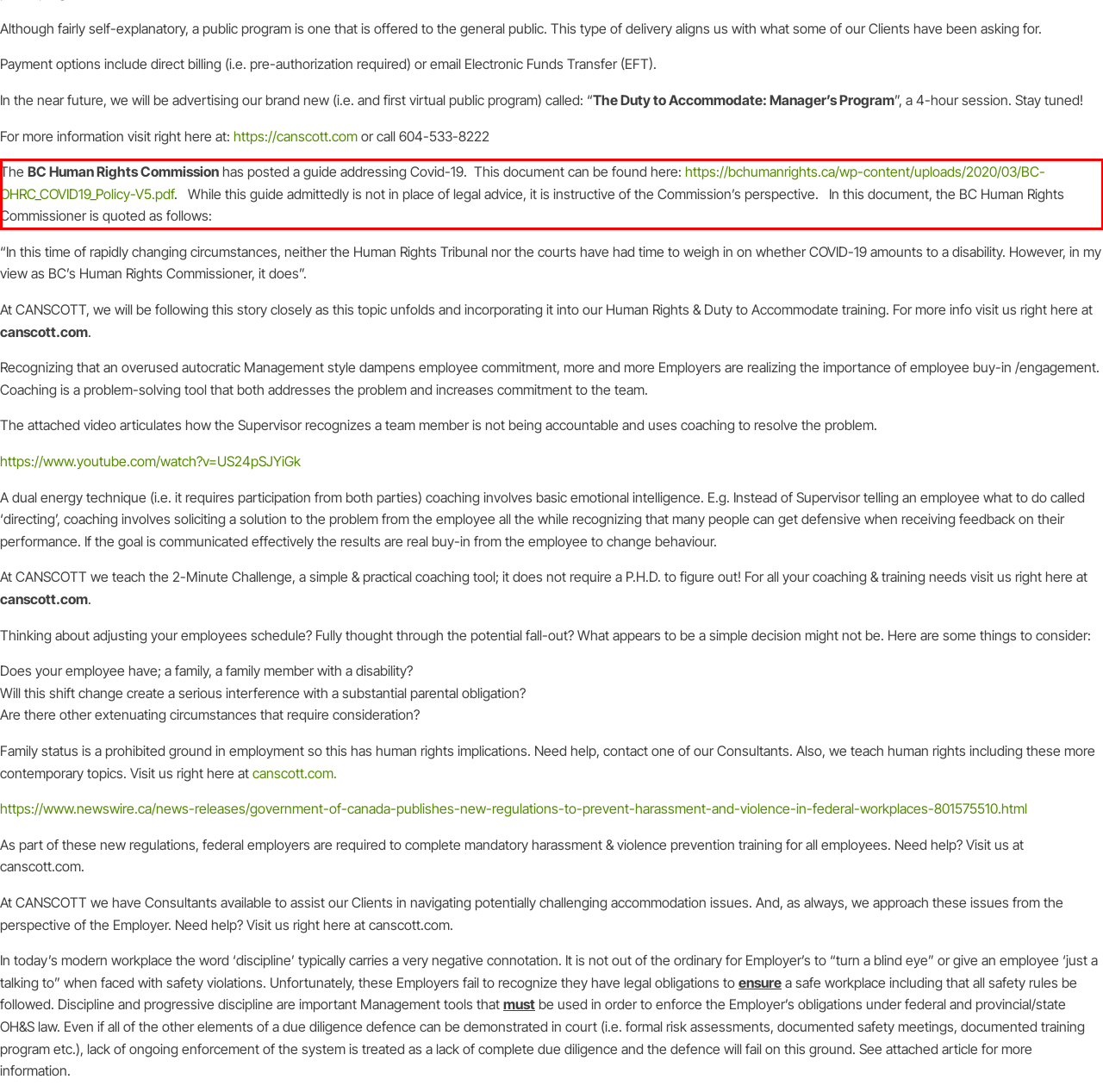In the given screenshot, locate the red bounding box and extract the text content from within it.

The BC Human Rights Commission has posted a guide addressing Covid-19. This document can be found here: https://bchumanrights.ca/wp-content/uploads/2020/03/BC-OHRC_COVID19_Policy-V5.pdf. While this guide admittedly is not in place of legal advice, it is instructive of the Commission’s perspective. In this document, the BC Human Rights Commissioner is quoted as follows: